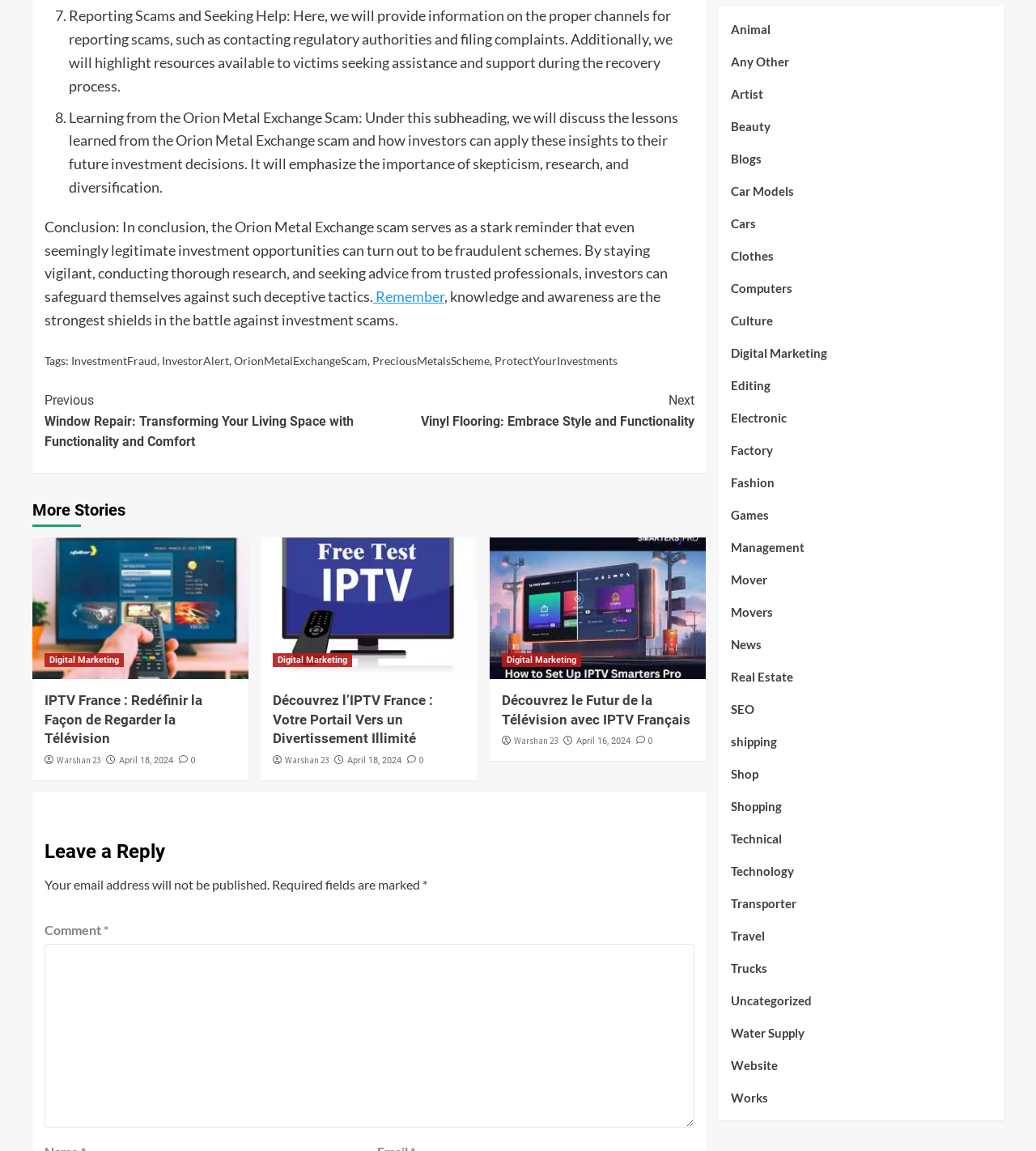Based on the image, provide a detailed and complete answer to the question: 
What is the purpose of the 'Leave a Reply' section?

The 'Leave a Reply' section provides a text box for users to enter their comments, allowing them to engage with the article and share their thoughts and opinions.